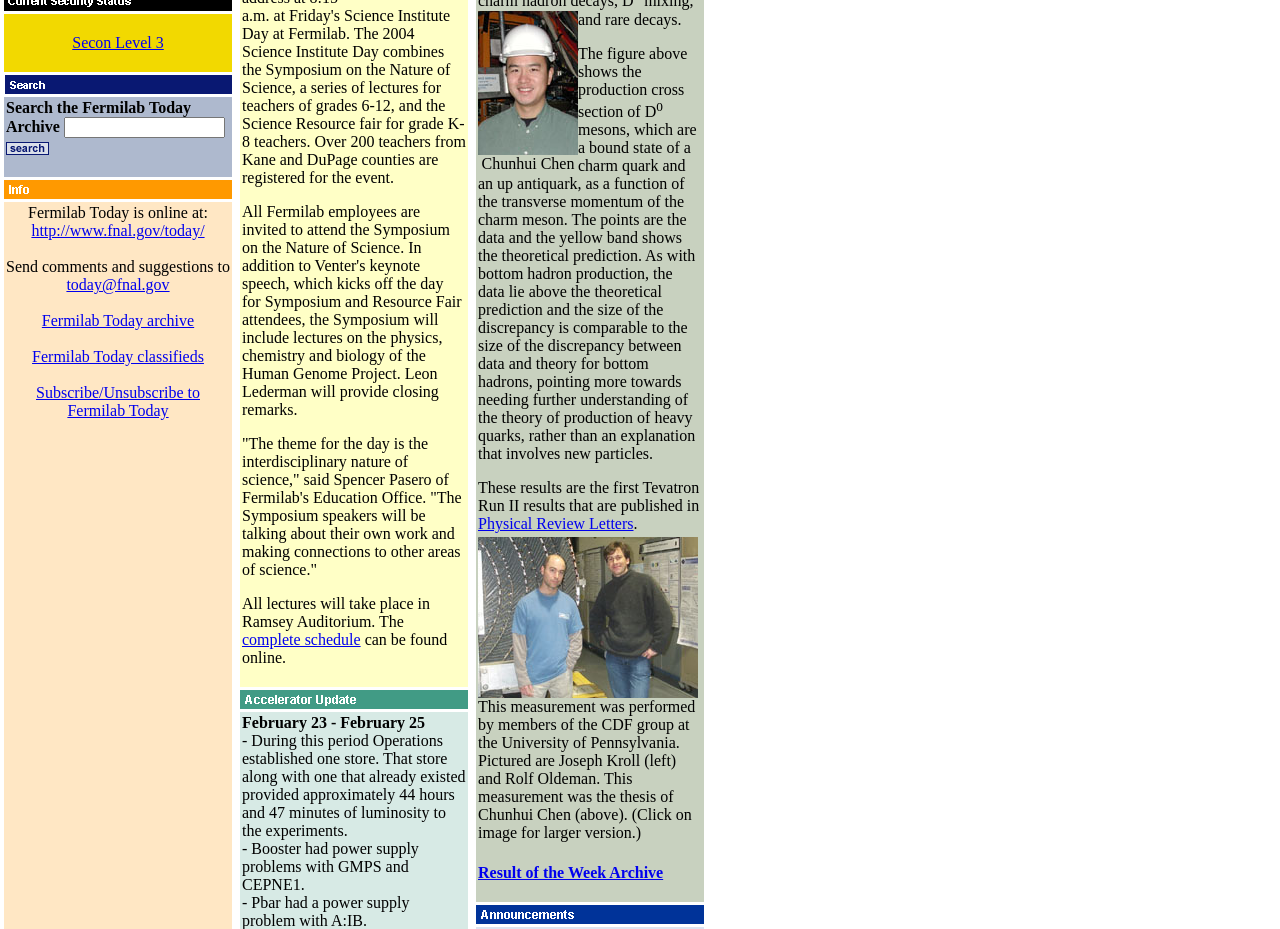Provide your answer in one word or a succinct phrase for the question: 
What is the theme of the day mentioned in the webpage?

interdisciplinary nature of science